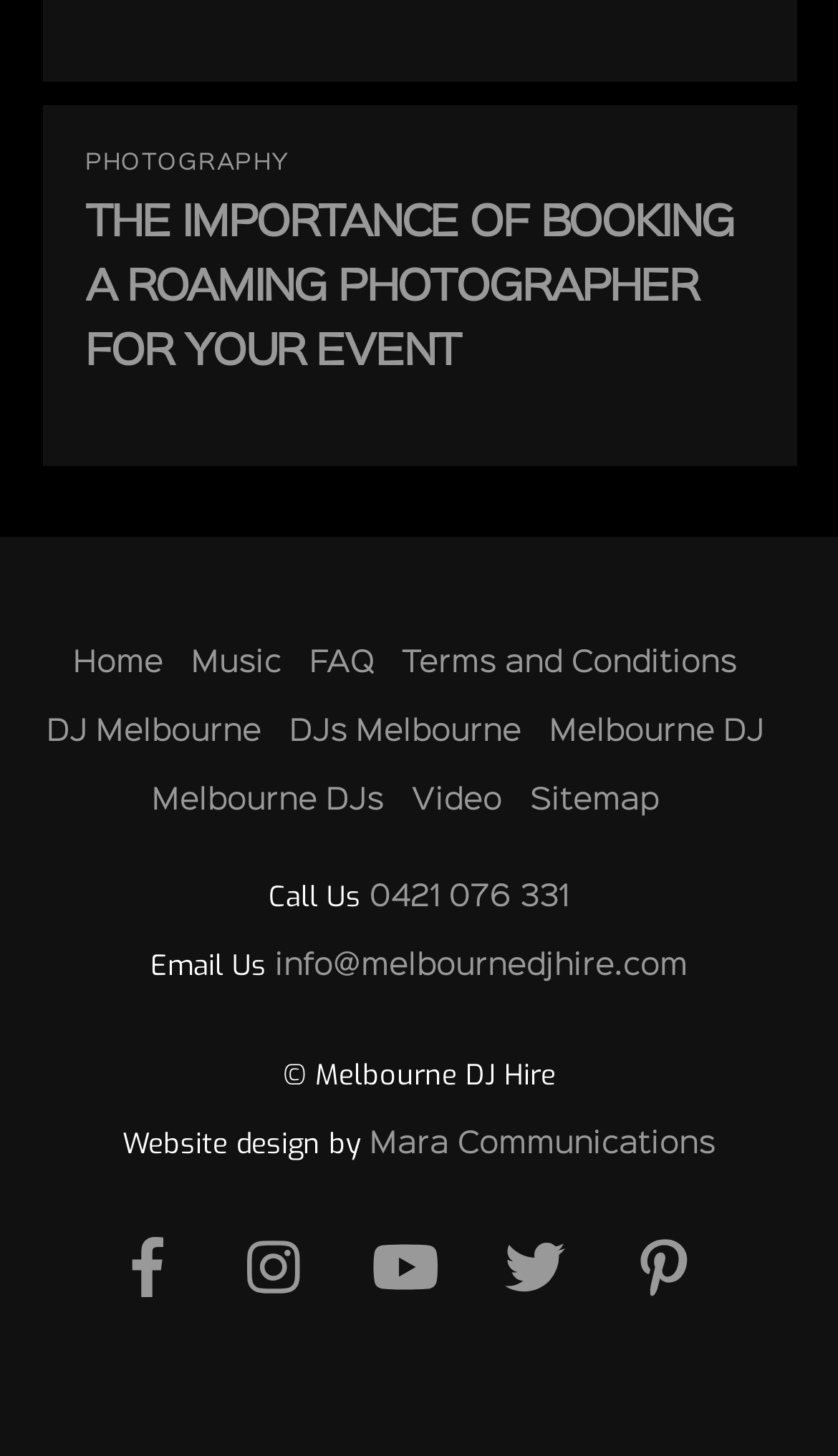What is the importance of booking a roaming photographer?
From the image, provide a succinct answer in one word or a short phrase.

For your event